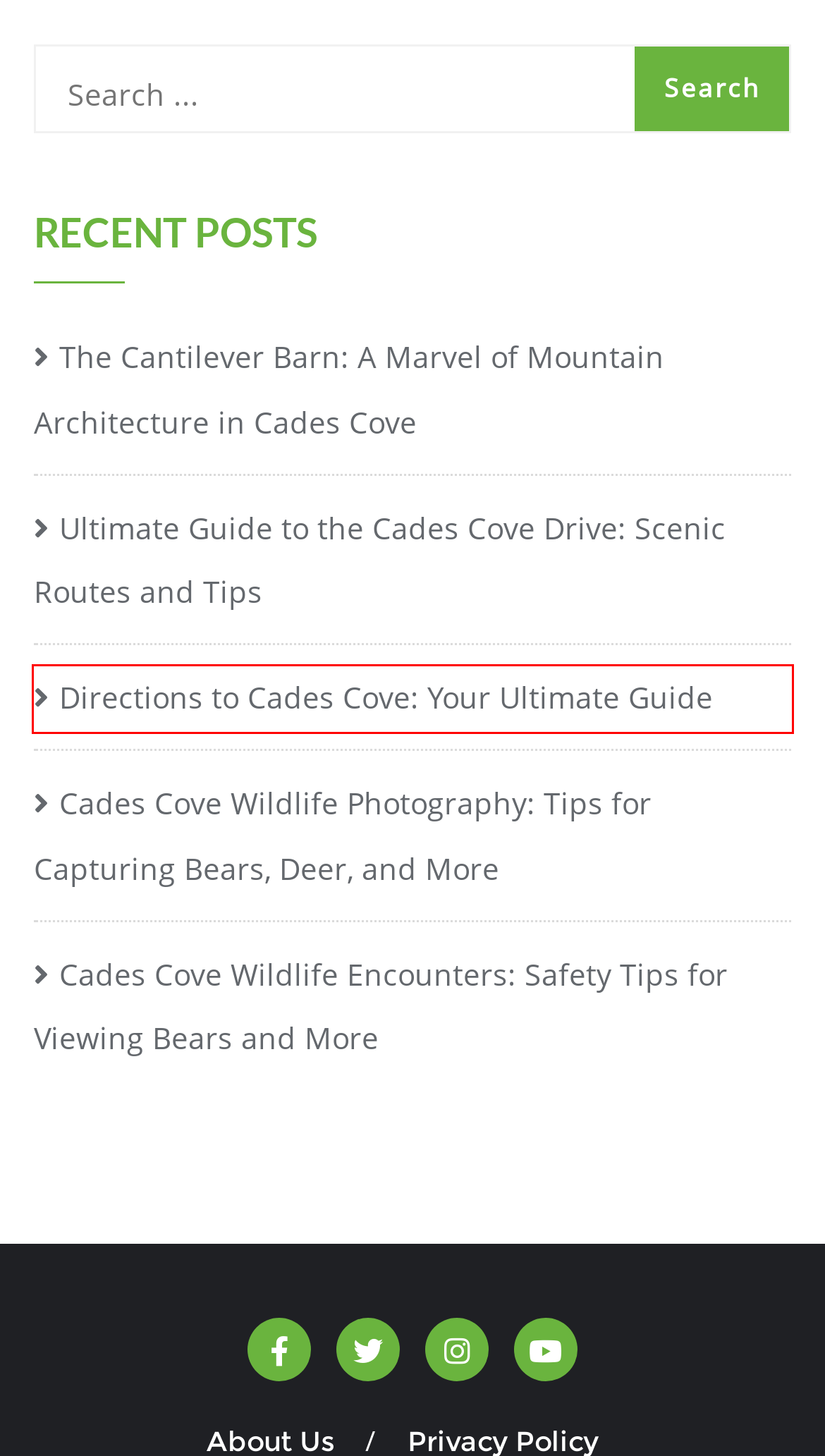Please examine the screenshot provided, which contains a red bounding box around a UI element. Select the webpage description that most accurately describes the new page displayed after clicking the highlighted element. Here are the candidates:
A. Cades Cove Wildlife Photography: Tips for Capturing Bears, Deer, and More
B. The Cantilever Barn: A Marvel of Mountain Architecture in Cades Cove - Visit Cades Cove
C. Directions to Cades Cove: Your Ultimate Guide - Visit Cades Cove
D. Ultimate Guide to the Cades Cove Drive: Scenic Routes and Tips - Visit Cades Cove
E. Things to Do in Cades Cove in Winter
F. How To Avoid Crowds in Cades Cove: Smoky Mountains Blog Post
G. Cades Cove Wildlife Encounters: Safety Tips for Viewing Bears and More
H. Cades Cove Loop Drive: Stunning Smoky Mountain Scenery

C